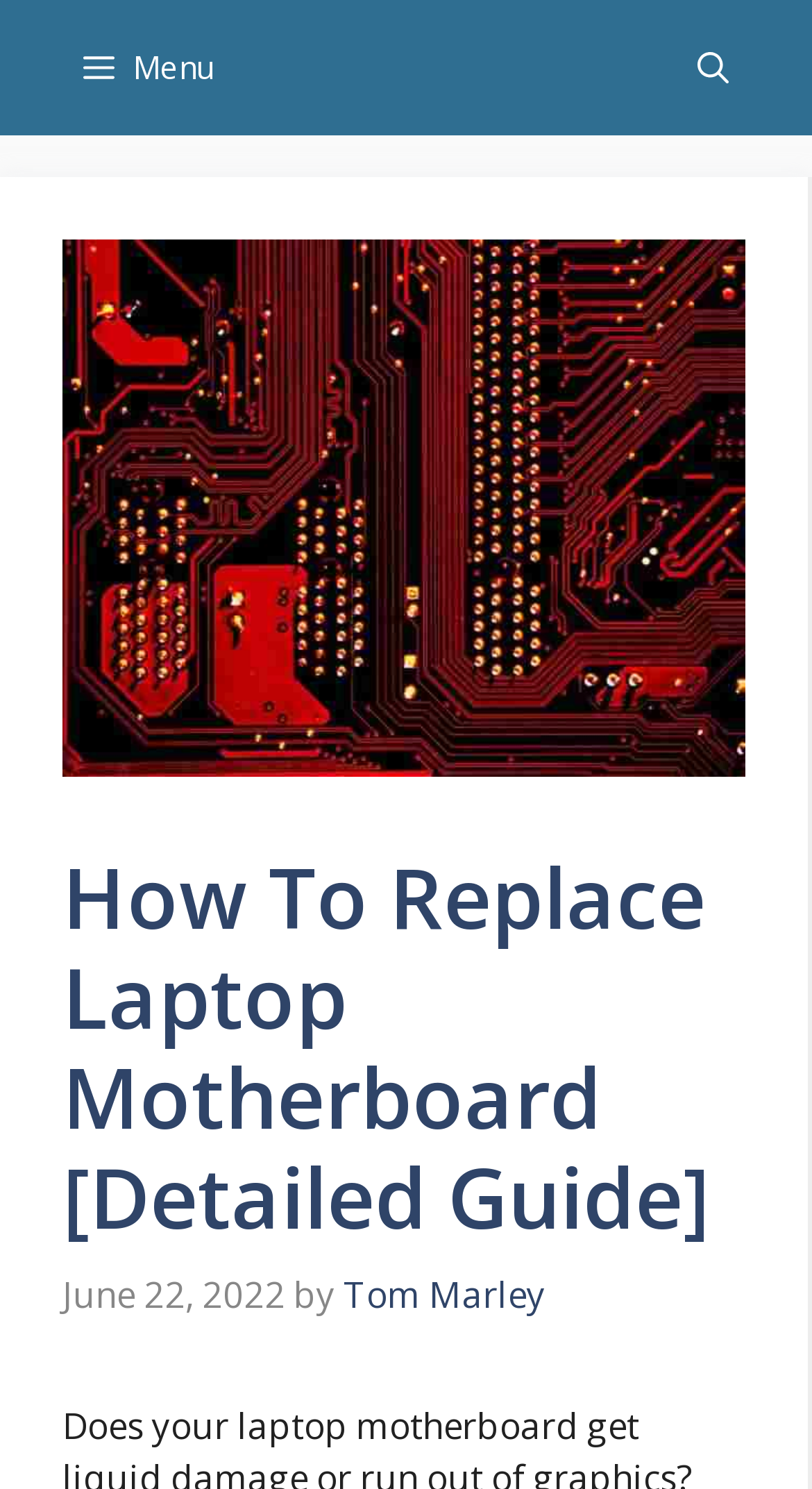Determine the title of the webpage and give its text content.

How To Replace Laptop Motherboard [Detailed Guide]